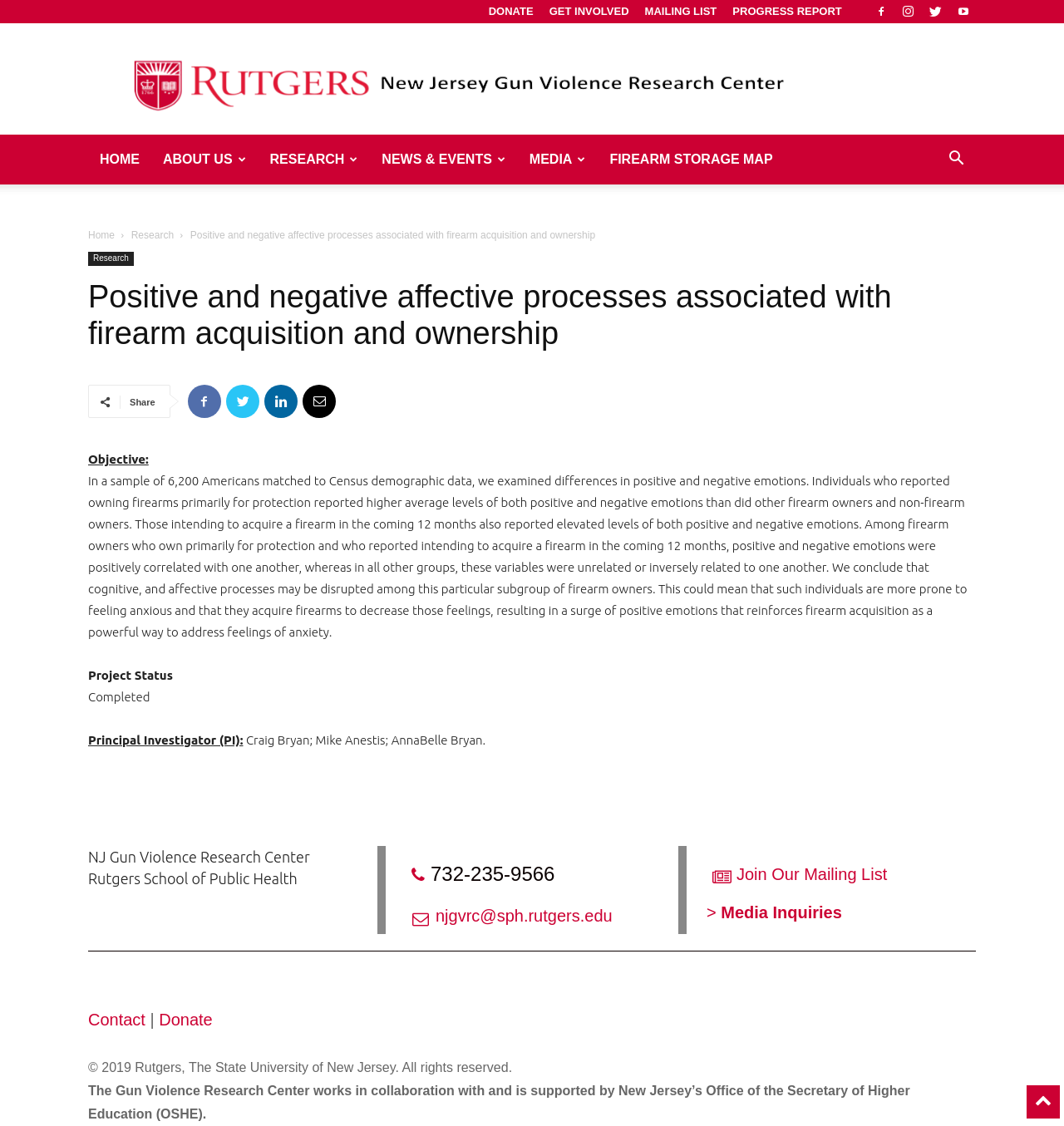Based on the provided description, "Traction For Dog Ramp", find the bounding box of the corresponding UI element in the screenshot.

None